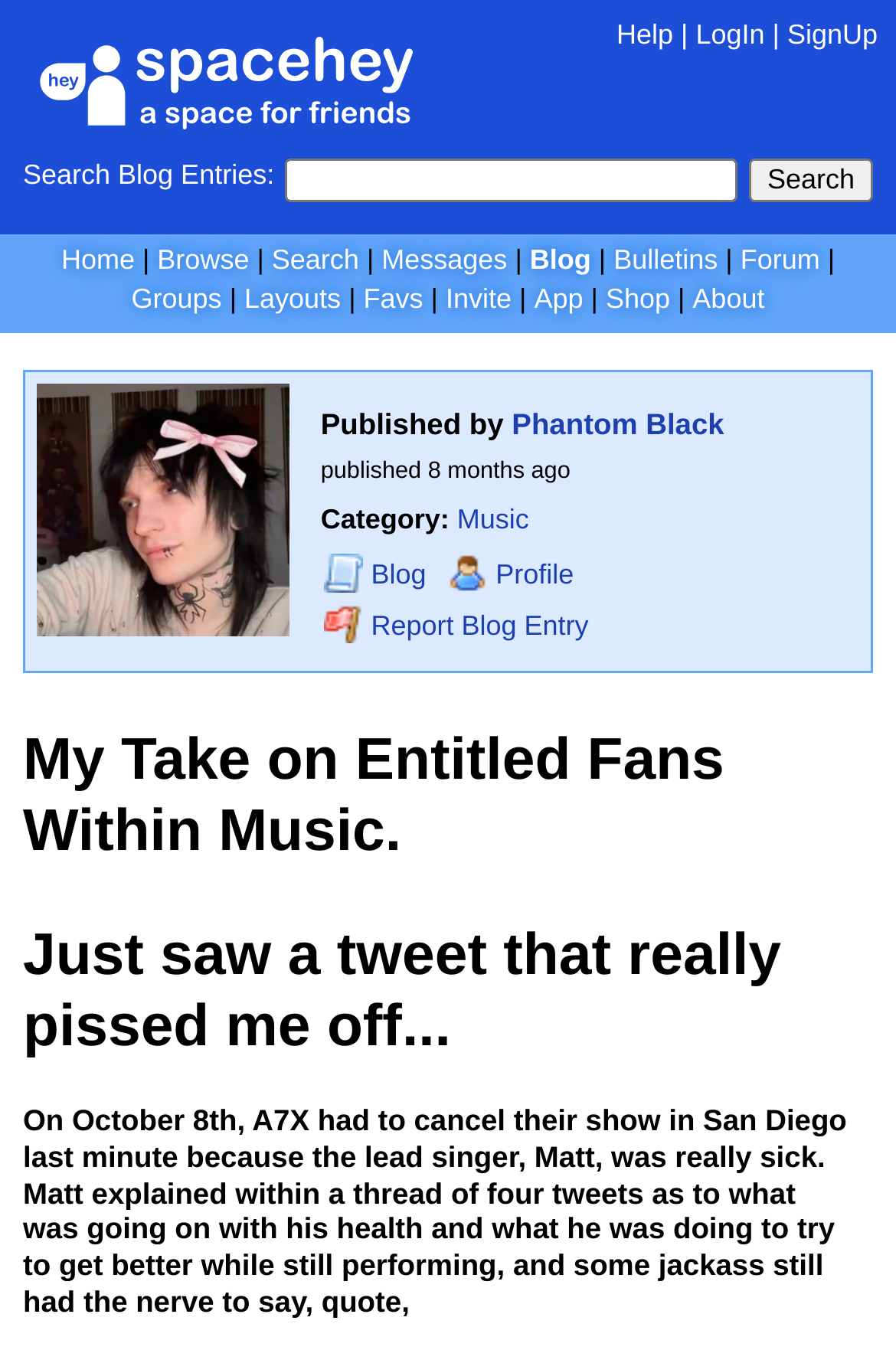Use one word or a short phrase to answer the question provided: 
What is the category of the blog post?

Music